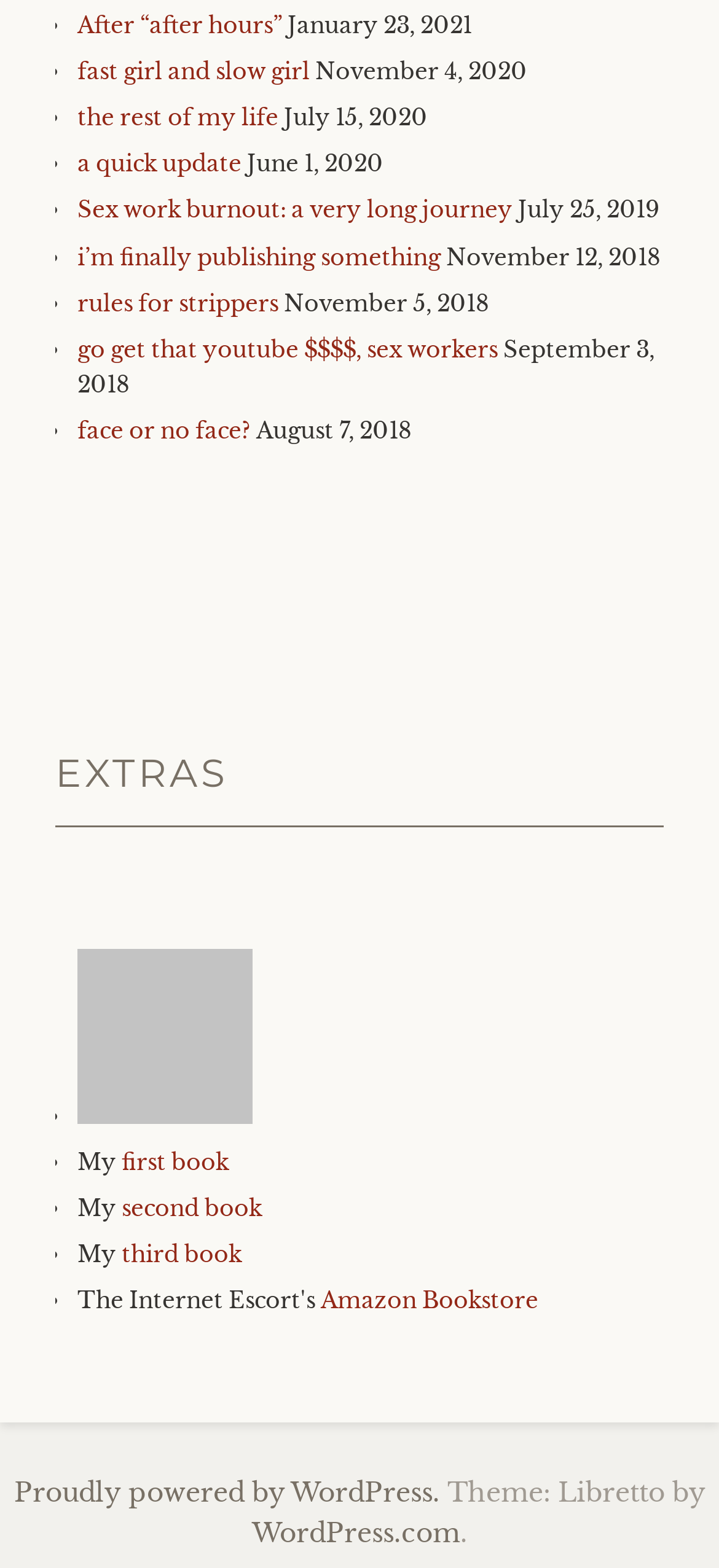Please locate the bounding box coordinates of the element that should be clicked to achieve the given instruction: "view 'Sex work burnout: a very long journey'".

[0.108, 0.125, 0.713, 0.143]